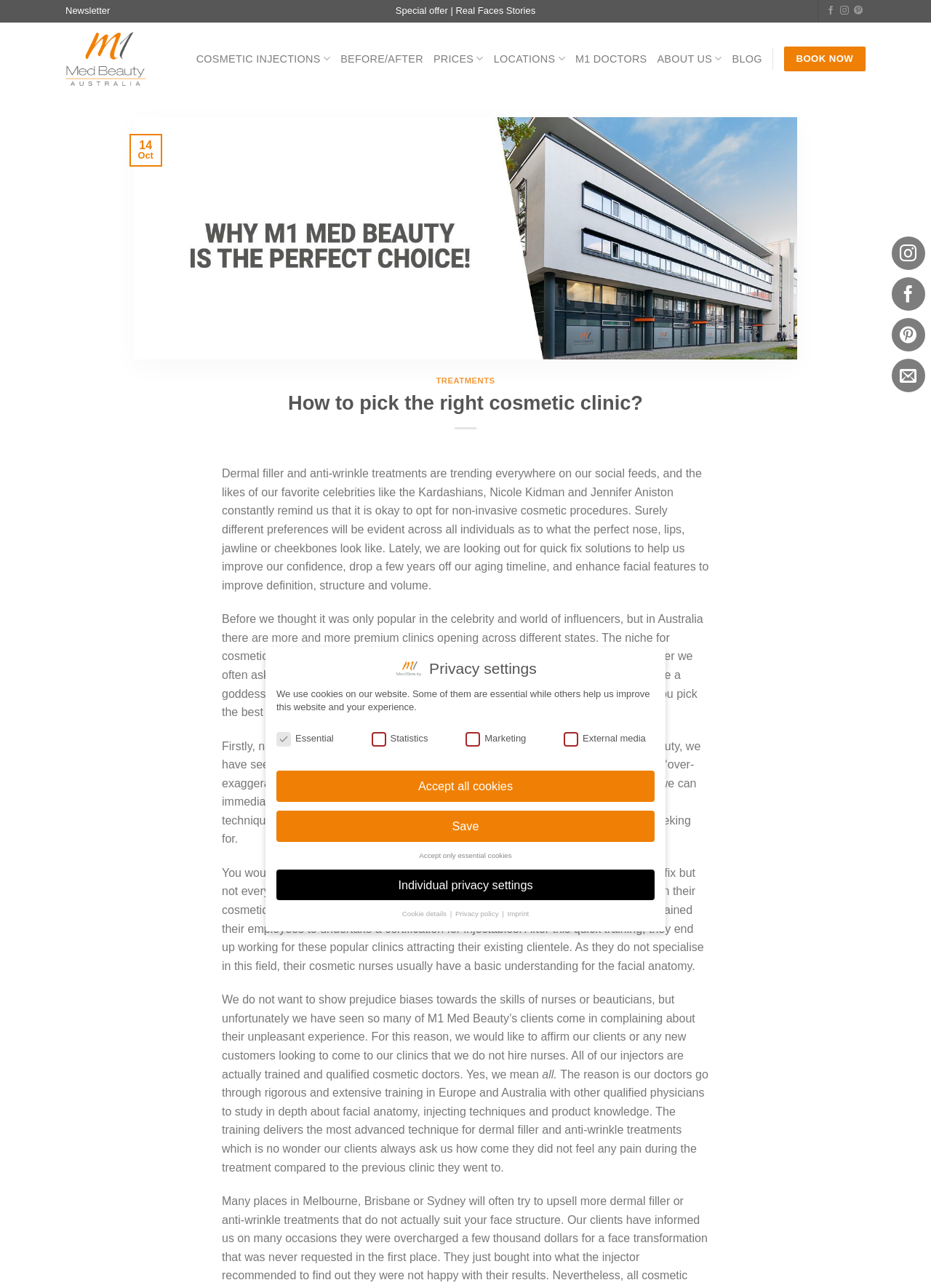What is the concern mentioned about skincare clinics in Australia?
Please answer the question as detailed as possible based on the image.

The concern mentioned about skincare clinics in Australia is that they may lack the necessary training and understanding of facial anatomy, which can lead to unpleasant experiences for clients. This is mentioned in the text, which says 'a lot of skincare clinics in Australia have trained their employees to undertake a certification for injectables... but unfortunately we have seen so many of M1 Med Beauty’s clients come in complaining about their unpleasant experience'.